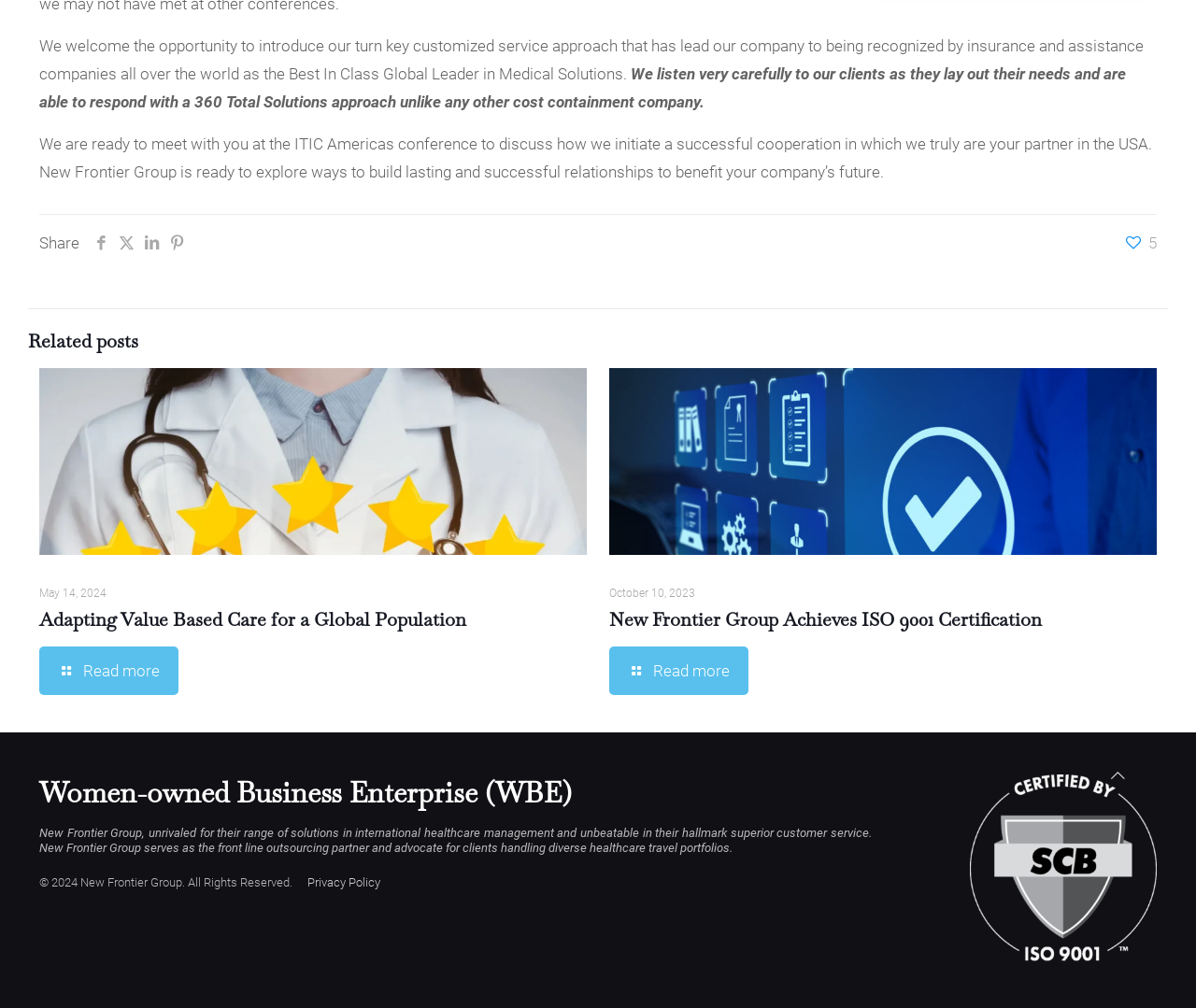Could you determine the bounding box coordinates of the clickable element to complete the instruction: "View details of physician holding a tablet with five gold stars above it"? Provide the coordinates as four float numbers between 0 and 1, i.e., [left, top, right, bottom].

[0.455, 0.414, 0.483, 0.448]